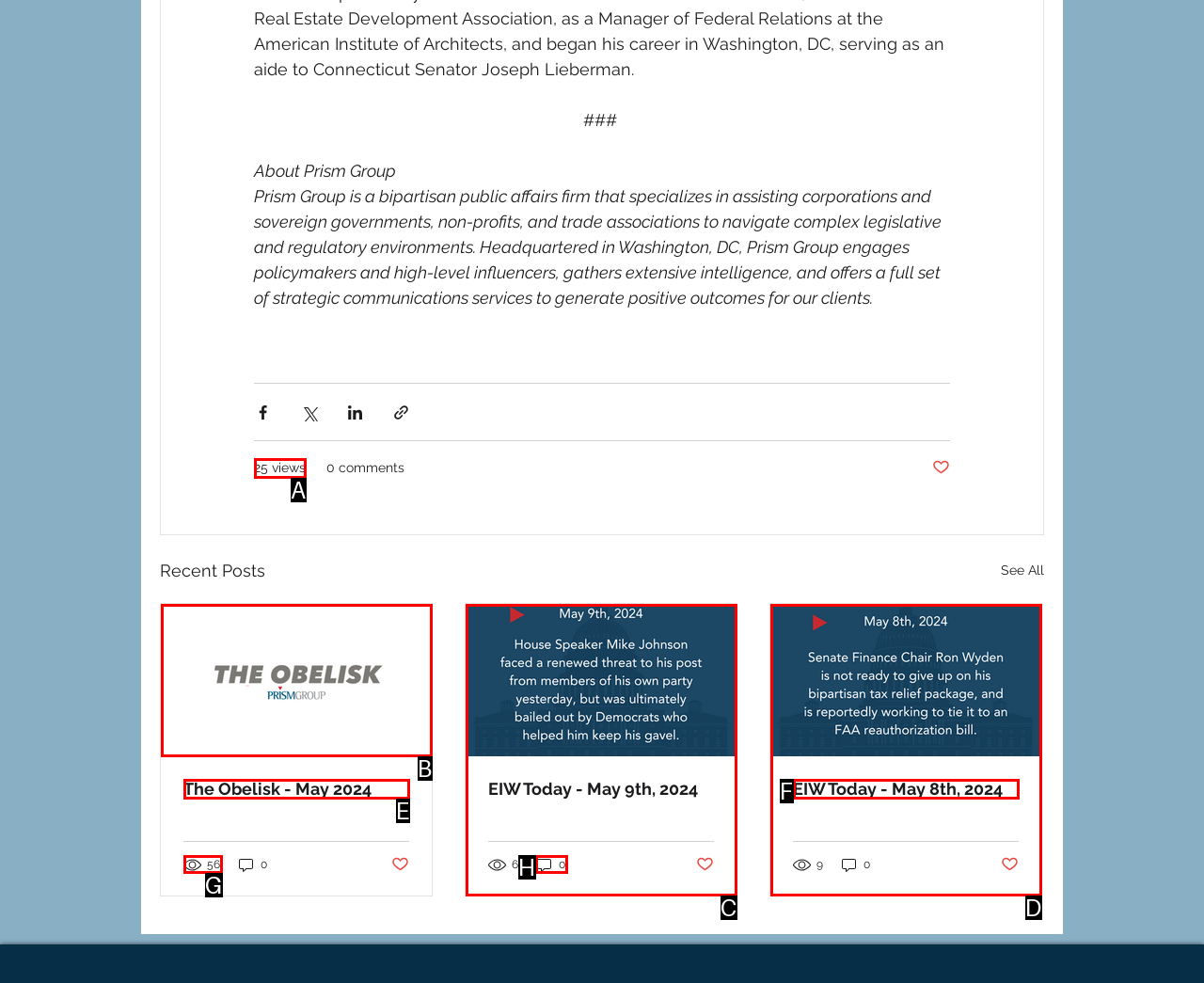Refer to the element description: The Obelisk - May 2024 and identify the matching HTML element. State your answer with the appropriate letter.

E